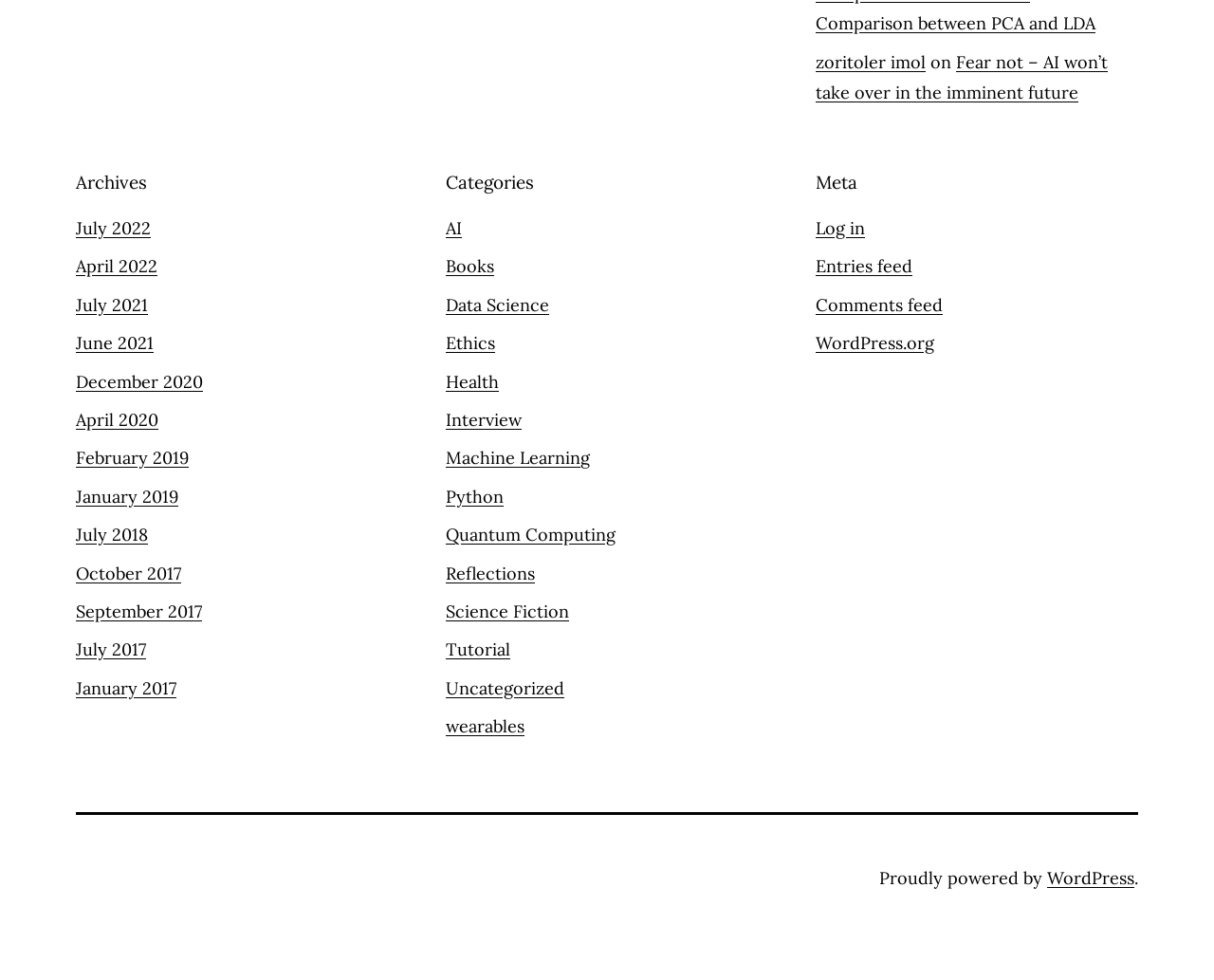Find and specify the bounding box coordinates that correspond to the clickable region for the instruction: "Browse categories".

[0.367, 0.173, 0.633, 0.198]